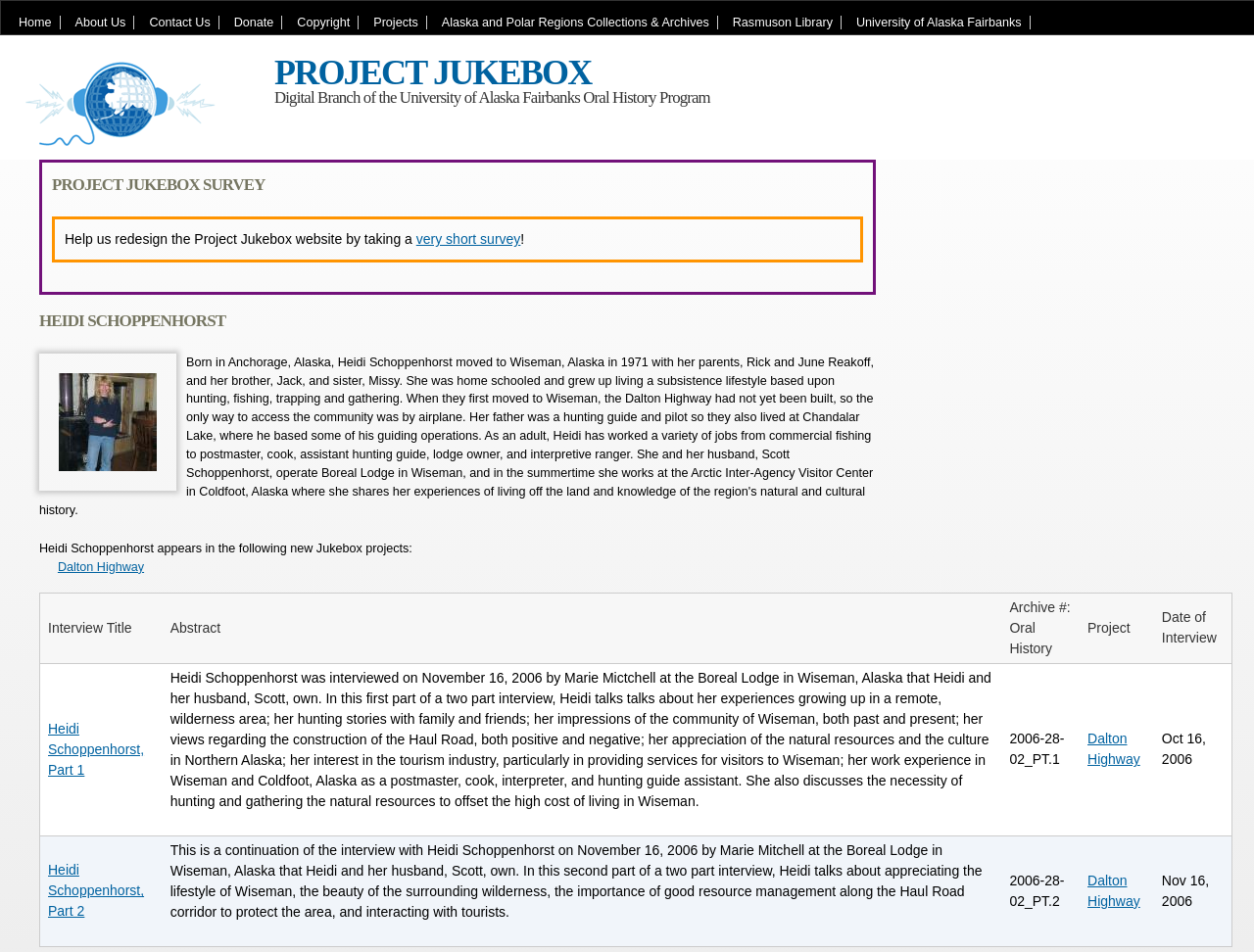Given the element description "very short survey" in the screenshot, predict the bounding box coordinates of that UI element.

[0.332, 0.243, 0.415, 0.259]